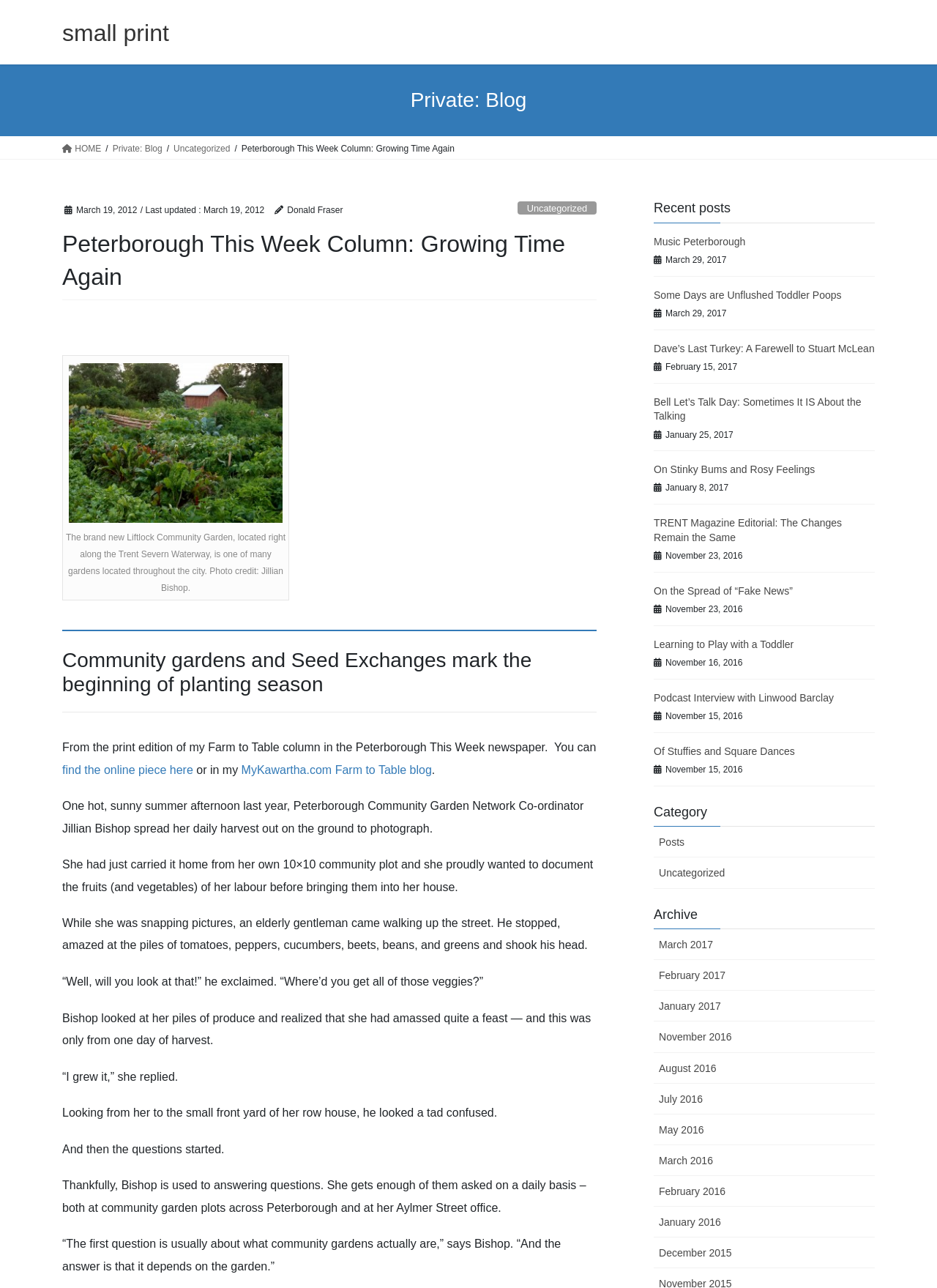Determine the webpage's heading and output its text content.

Peterborough This Week Column: Growing Time Again